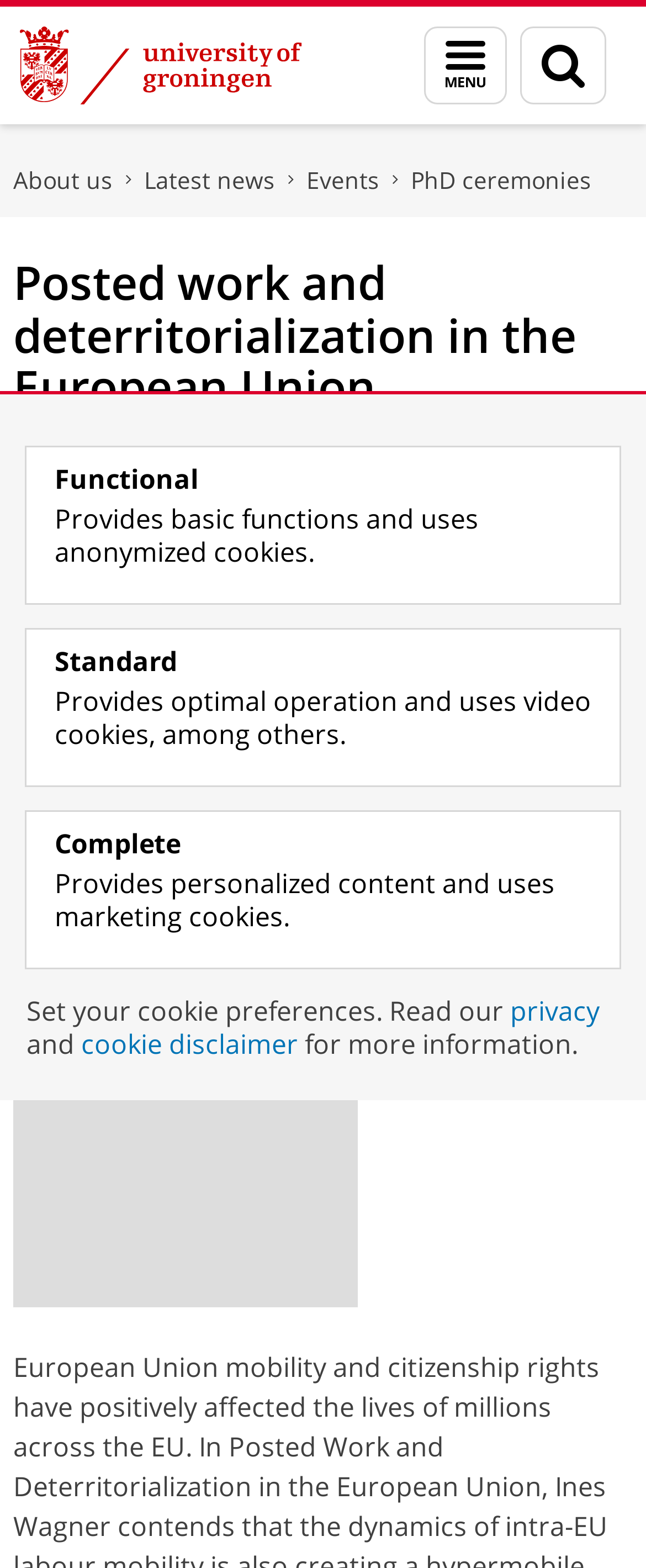Locate the bounding box coordinates of the area where you should click to accomplish the instruction: "Read about the University of Groningen".

[0.0, 0.004, 0.574, 0.079]